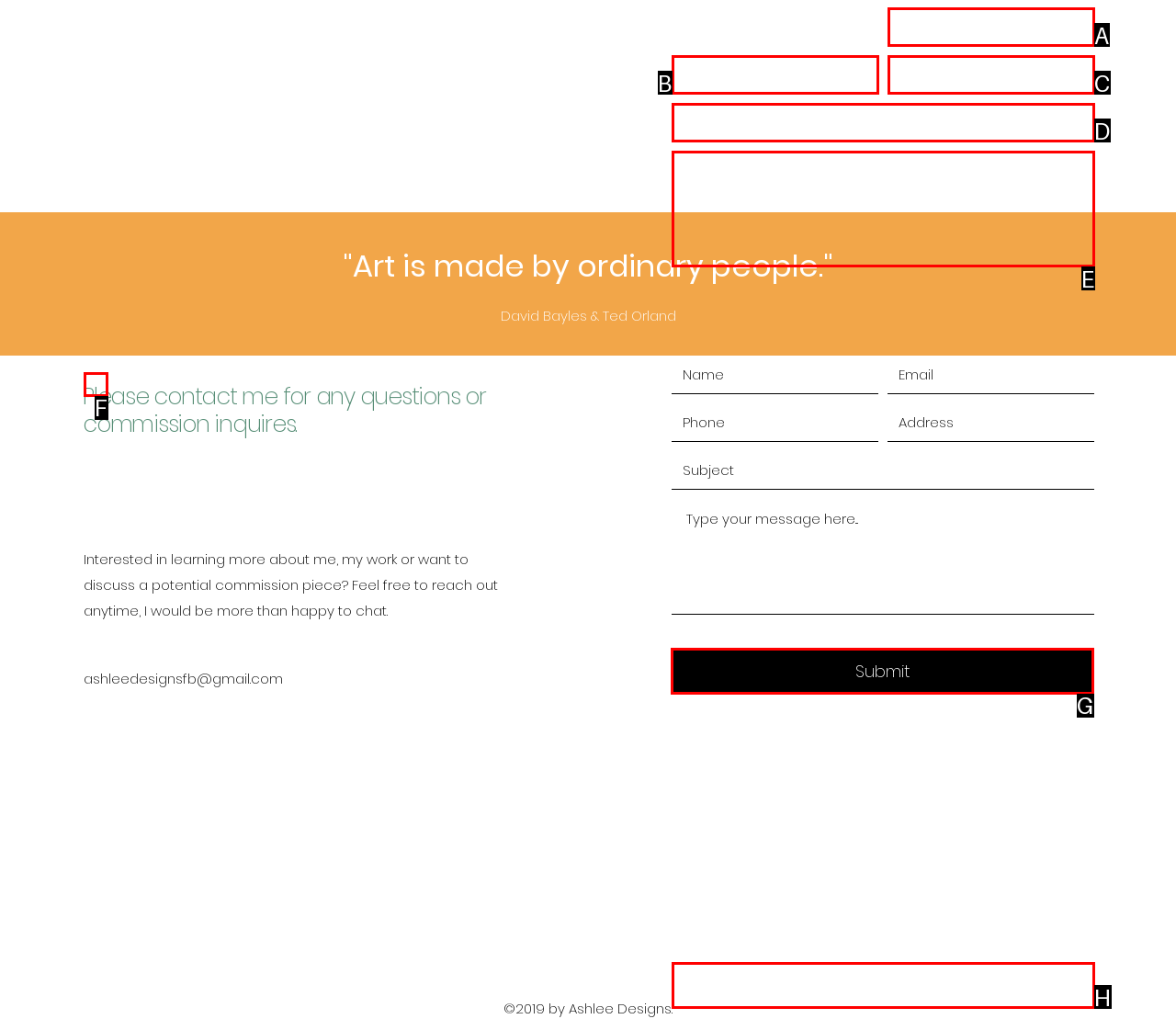Find the option you need to click to complete the following instruction: submit a message
Answer with the corresponding letter from the choices given directly.

G